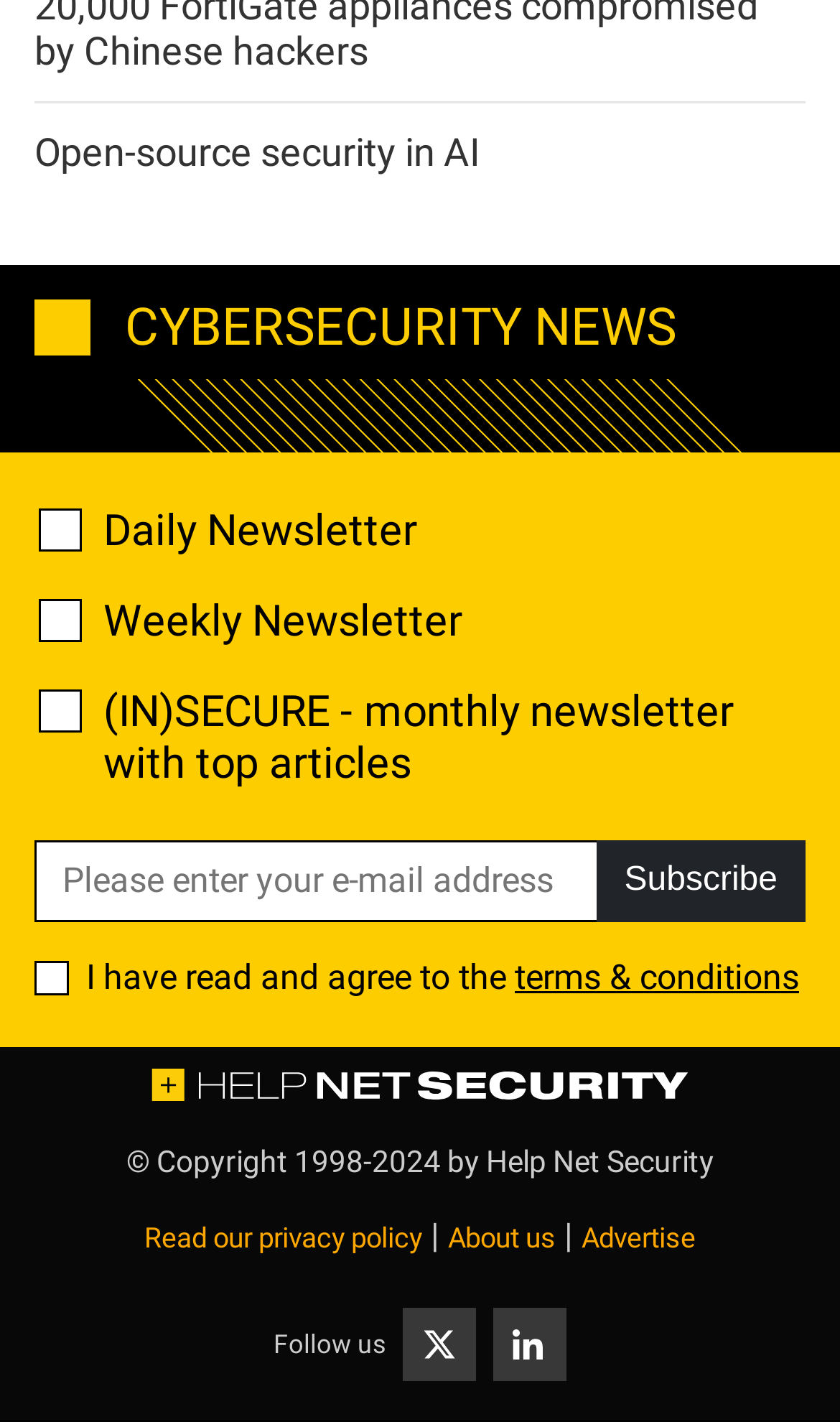Predict the bounding box for the UI component with the following description: "Advertise".

[0.692, 0.859, 0.828, 0.882]